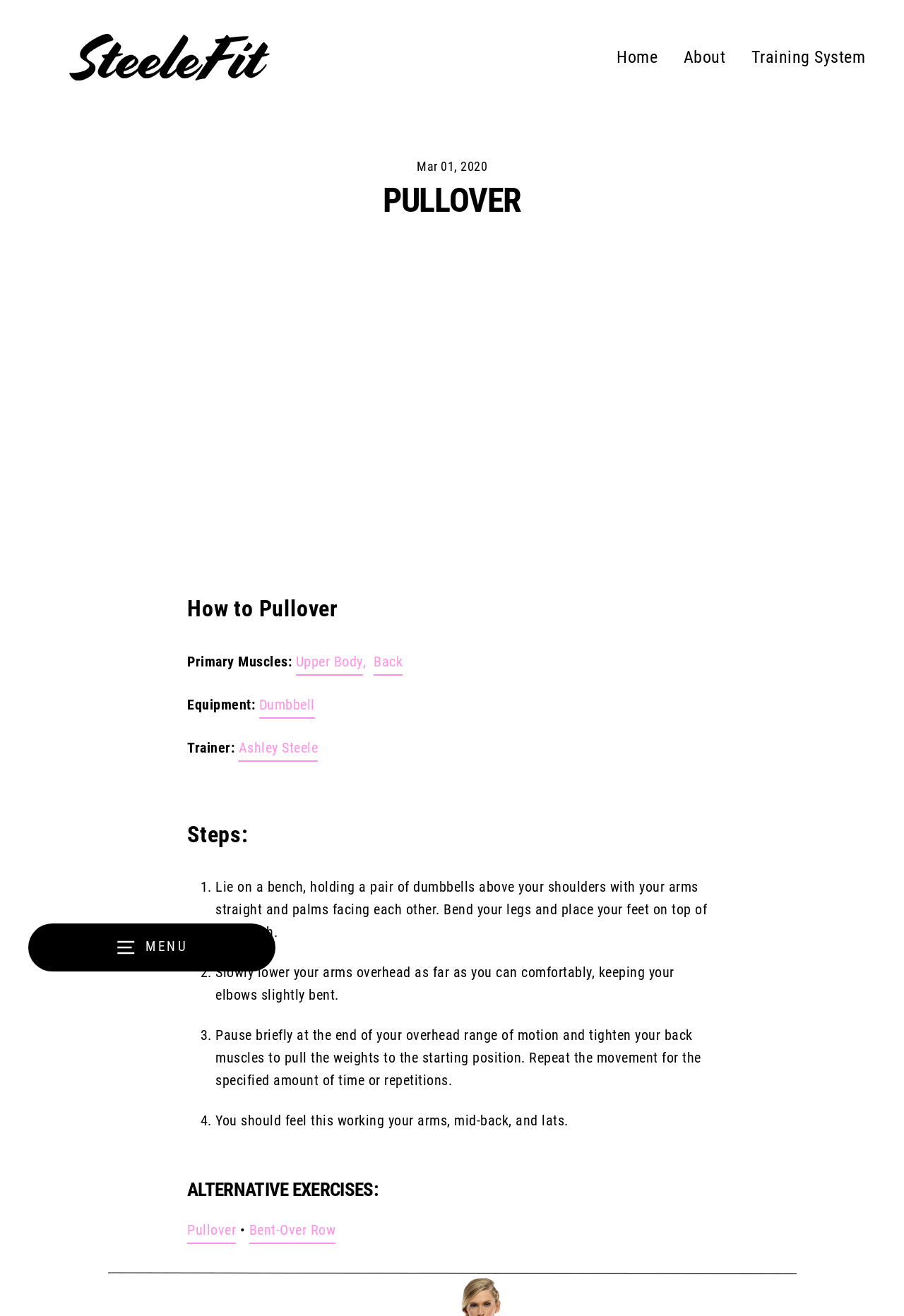What is the primary muscle worked in the pullover exercise?
Please provide a detailed answer to the question.

I found the answer by looking at the 'Primary Muscles:' section, which lists 'Upper Body' and 'Back' as the primary muscles worked in the pullover exercise.